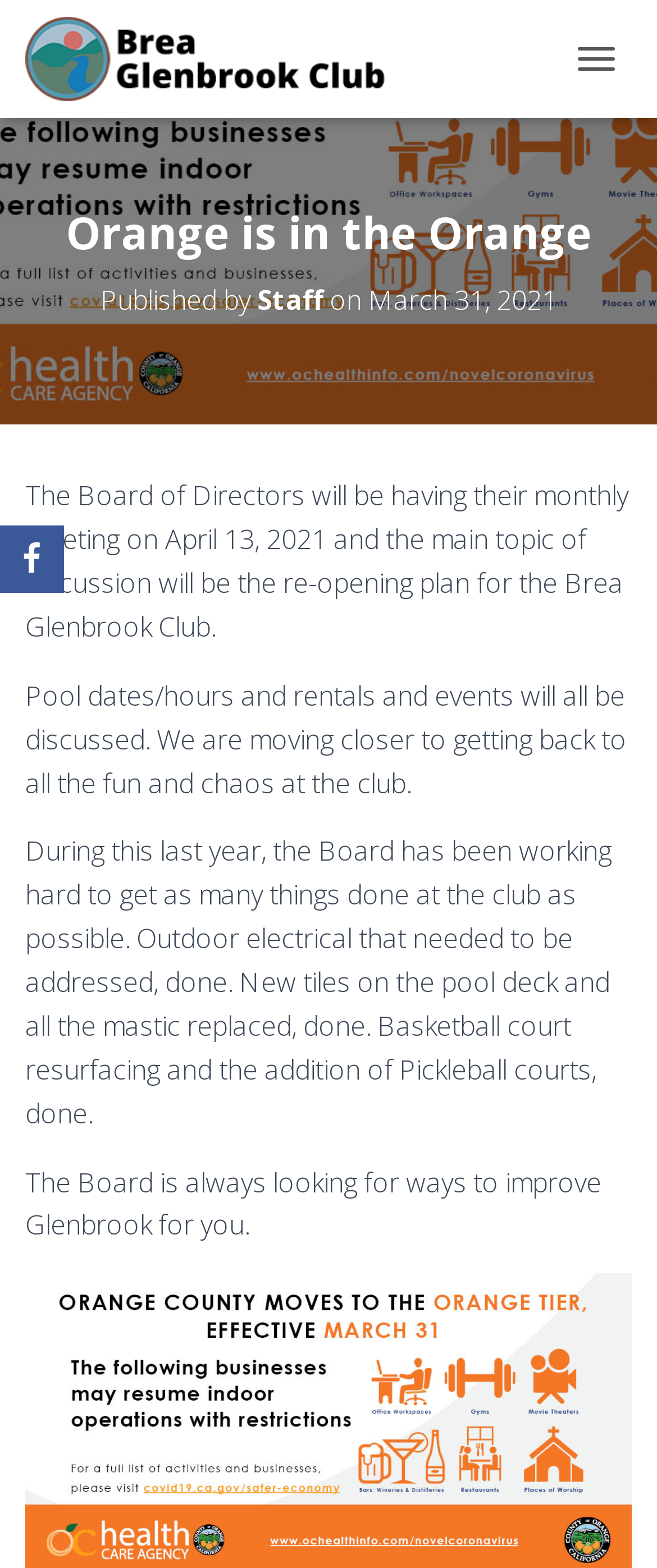What is the purpose of the Board of Directors?
Please provide a comprehensive answer based on the details in the screenshot.

I inferred this answer by reading the StaticText element with ID 210, which states that the Board is always looking for ways to improve Glenbrook for the users.